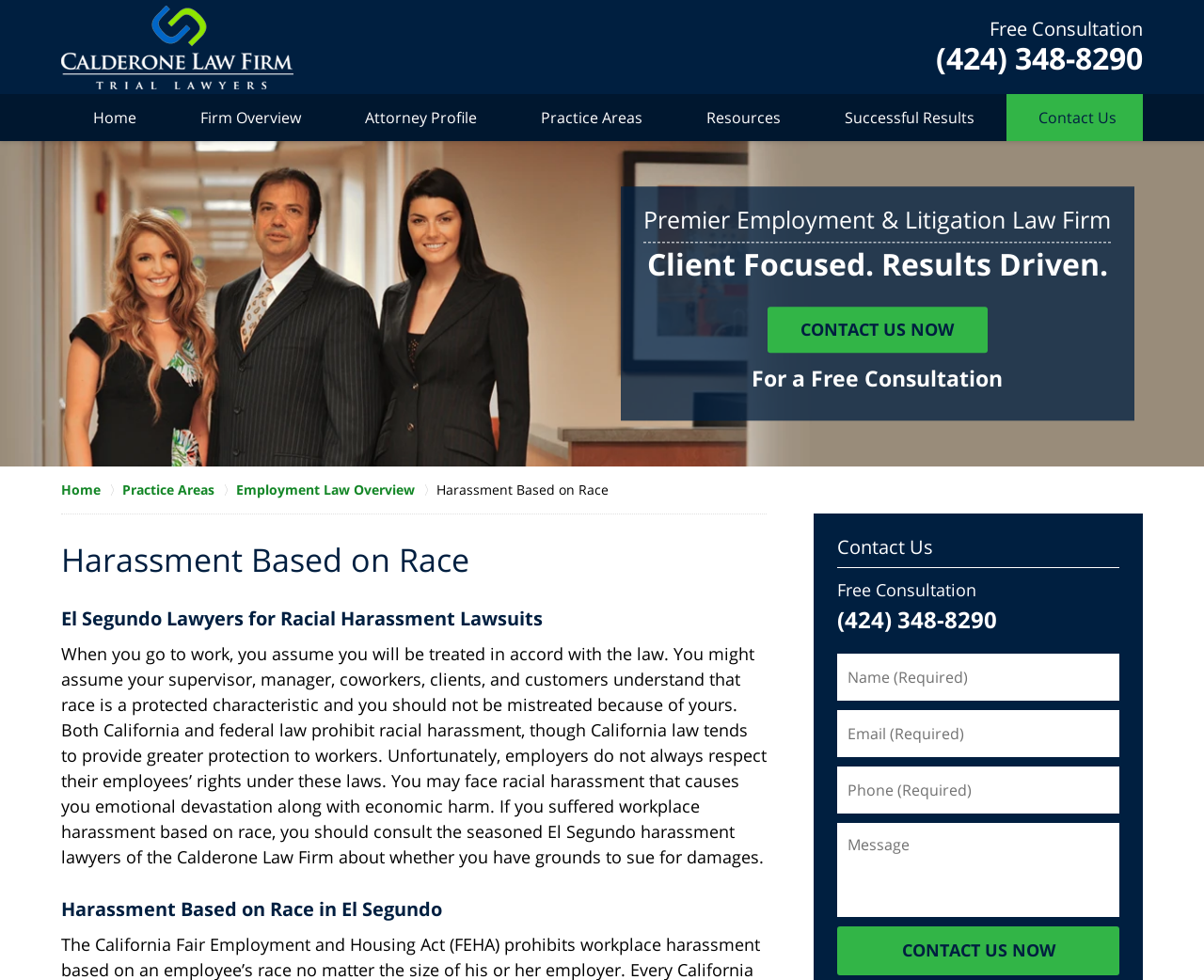Locate the bounding box coordinates of the clickable area to execute the instruction: "Click the 'Contact Us' link". Provide the coordinates as four float numbers between 0 and 1, represented as [left, top, right, bottom].

[0.836, 0.096, 0.954, 0.144]